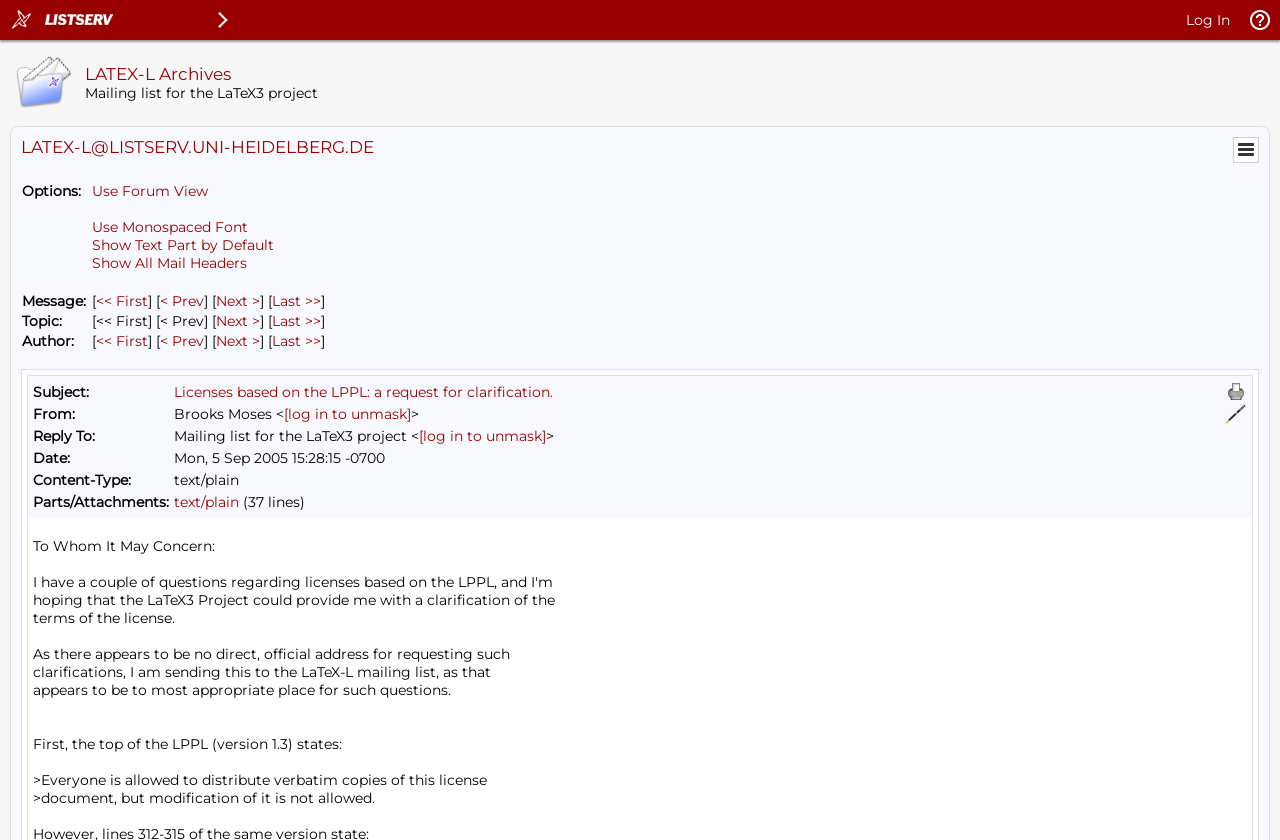Please determine the bounding box coordinates of the element to click in order to execute the following instruction: "Log in". The coordinates should be four float numbers between 0 and 1, specified as [left, top, right, bottom].

[0.927, 0.013, 0.961, 0.035]